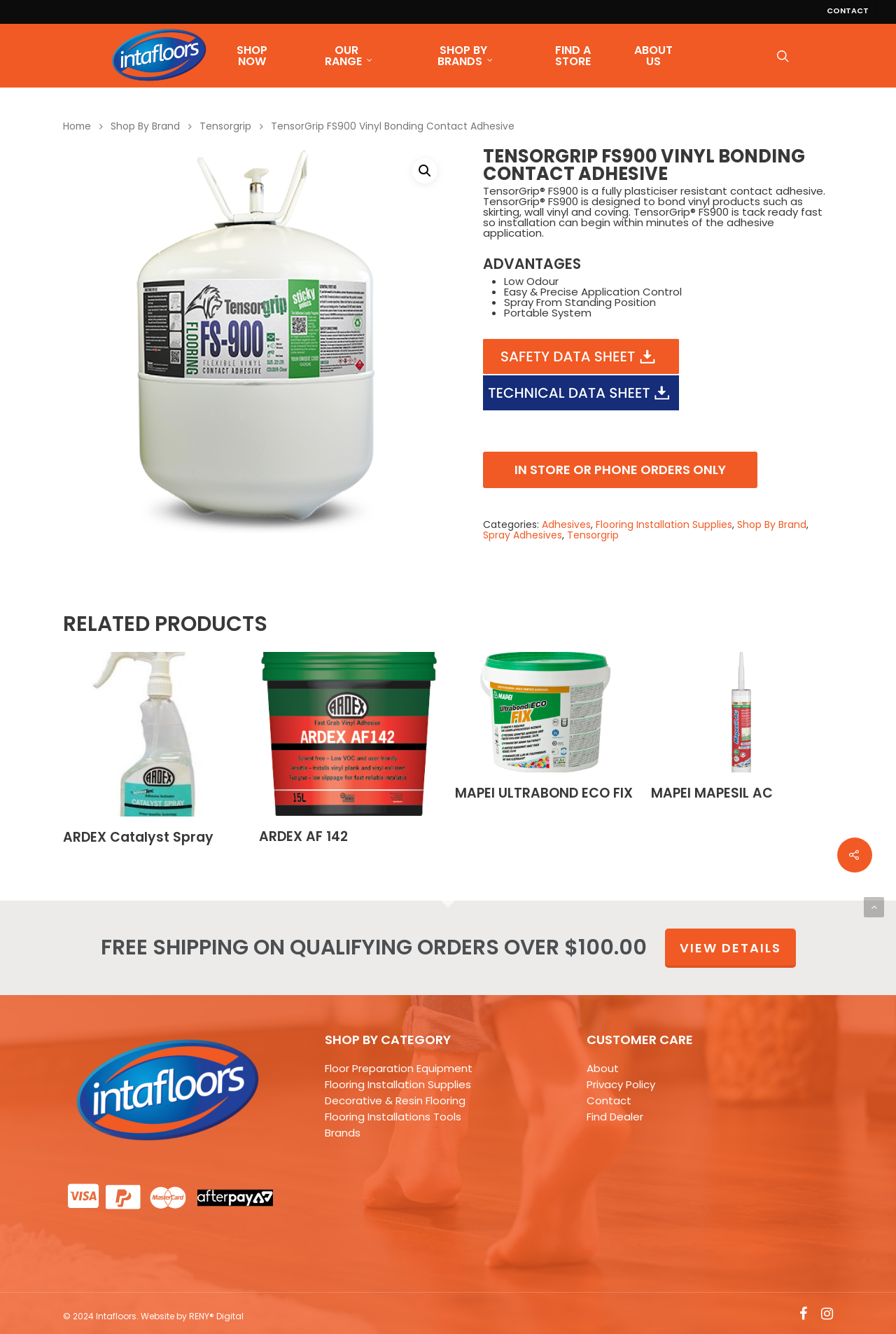Specify the bounding box coordinates for the region that must be clicked to perform the given instruction: "Click on CONTACT".

[0.914, 0.0, 0.977, 0.016]